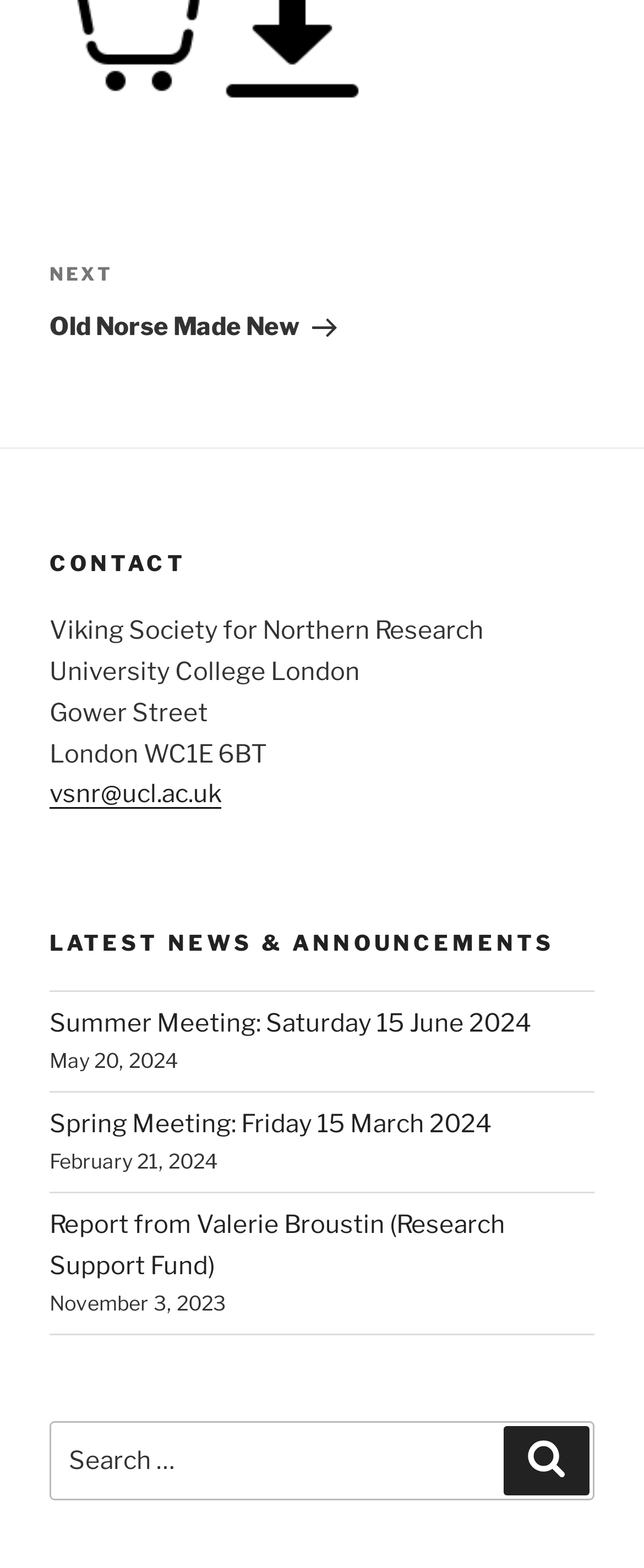What is the address of the University College London?
Please provide a detailed answer to the question.

I found the answer by looking at the 'CONTACT' section, where it lists the address of the University College London as Gower Street, London WC1E 6BT.